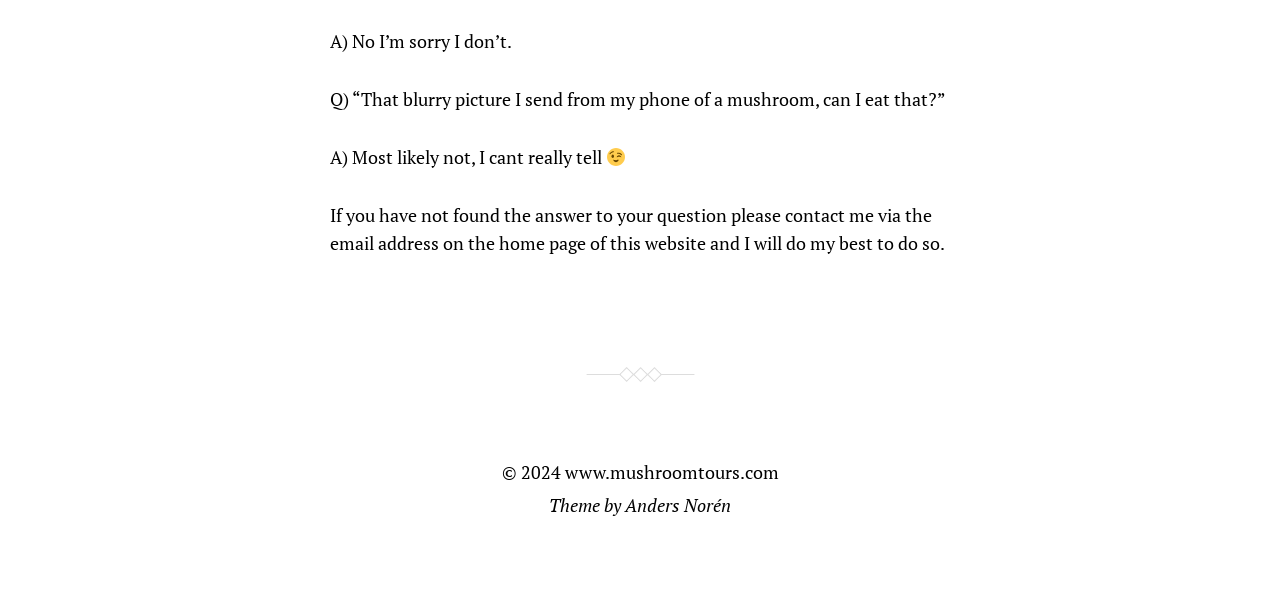Extract the bounding box coordinates for the HTML element that matches this description: "Anders Norén". The coordinates should be four float numbers between 0 and 1, i.e., [left, top, right, bottom].

[0.488, 0.831, 0.571, 0.871]